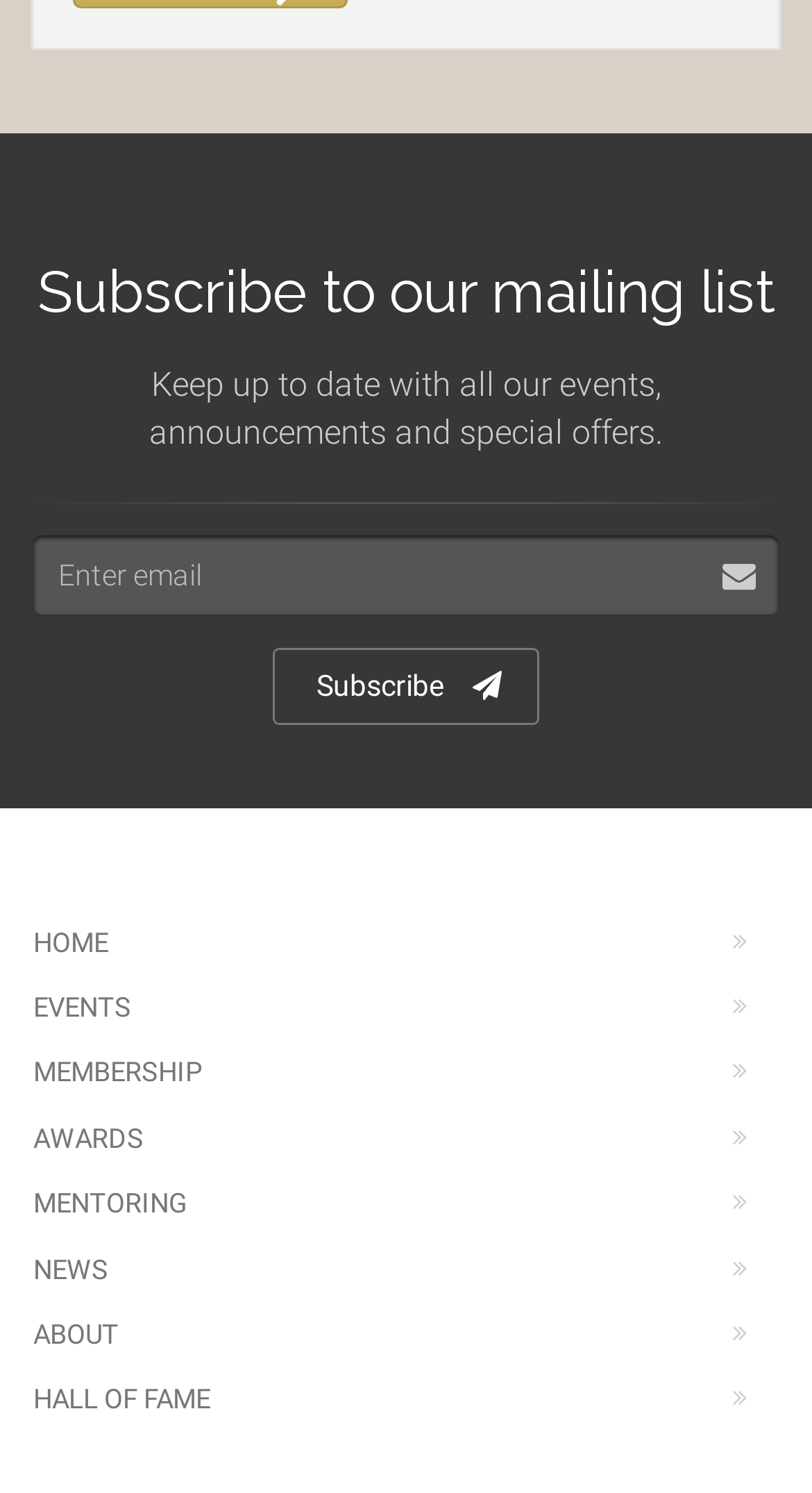Provide your answer in a single word or phrase: 
What is the purpose of the textbox?

Email address